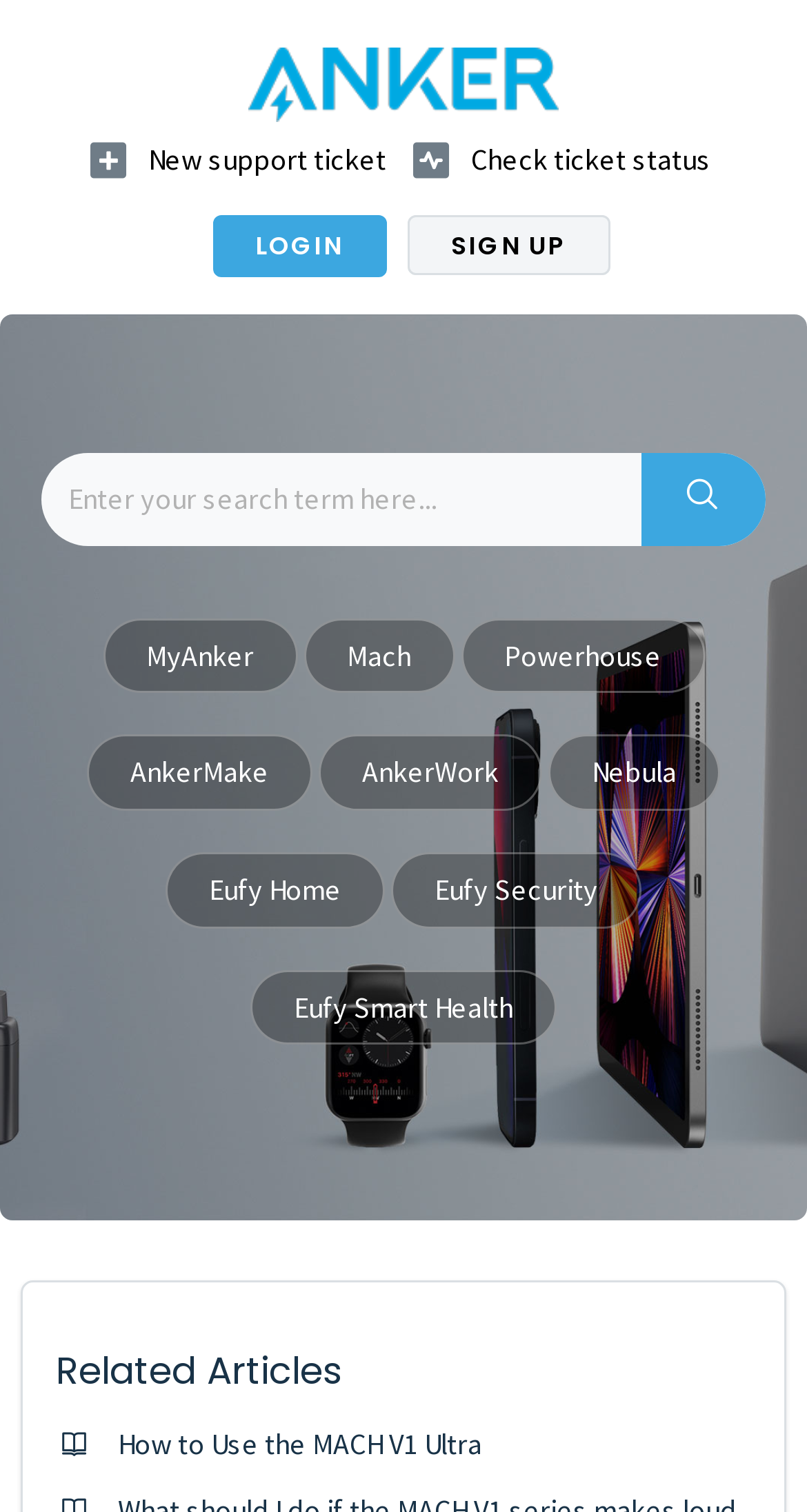How many links are present in the top navigation bar?
Answer the question with just one word or phrase using the image.

7